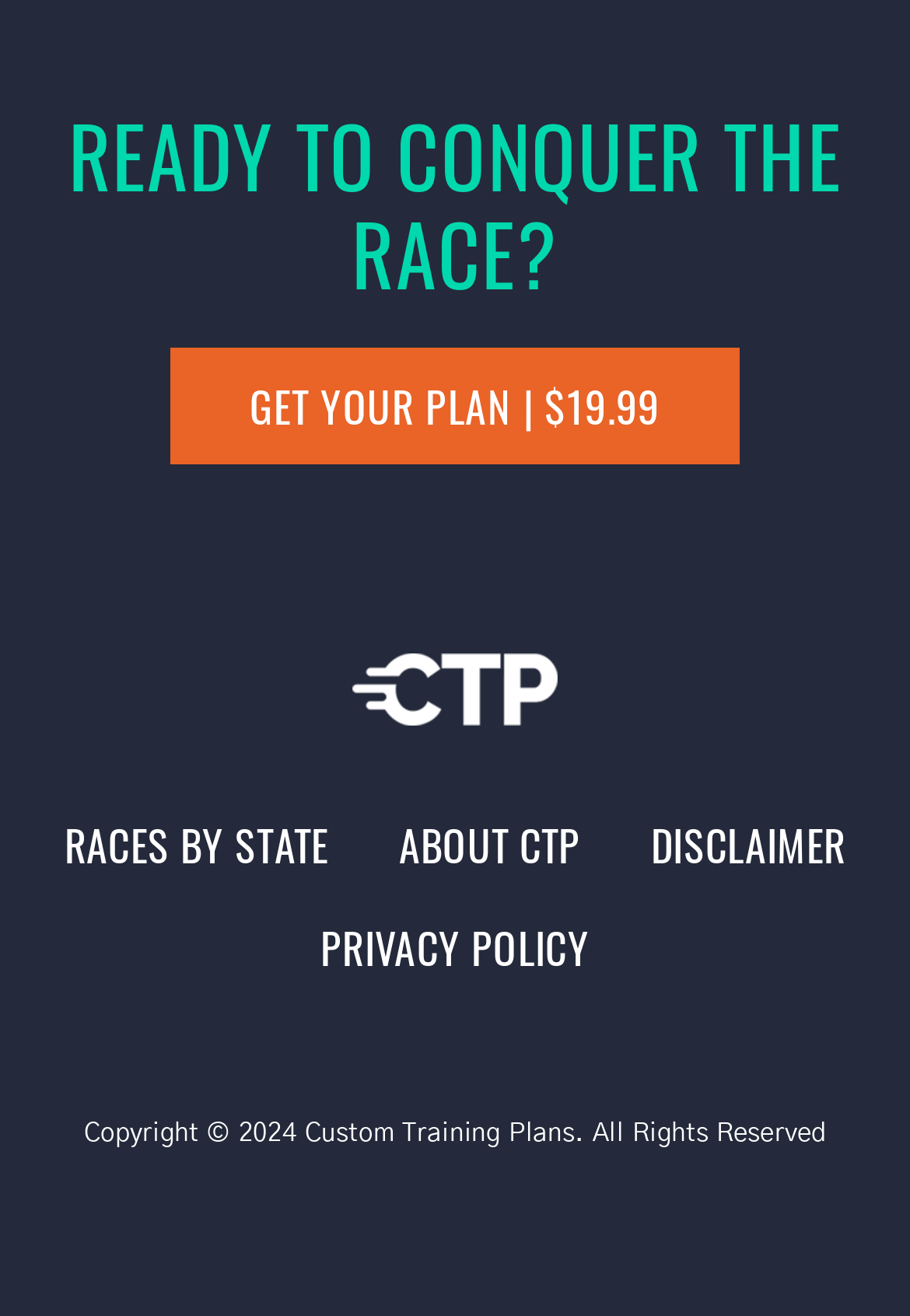What is the price of the plan?
By examining the image, provide a one-word or phrase answer.

$19.99